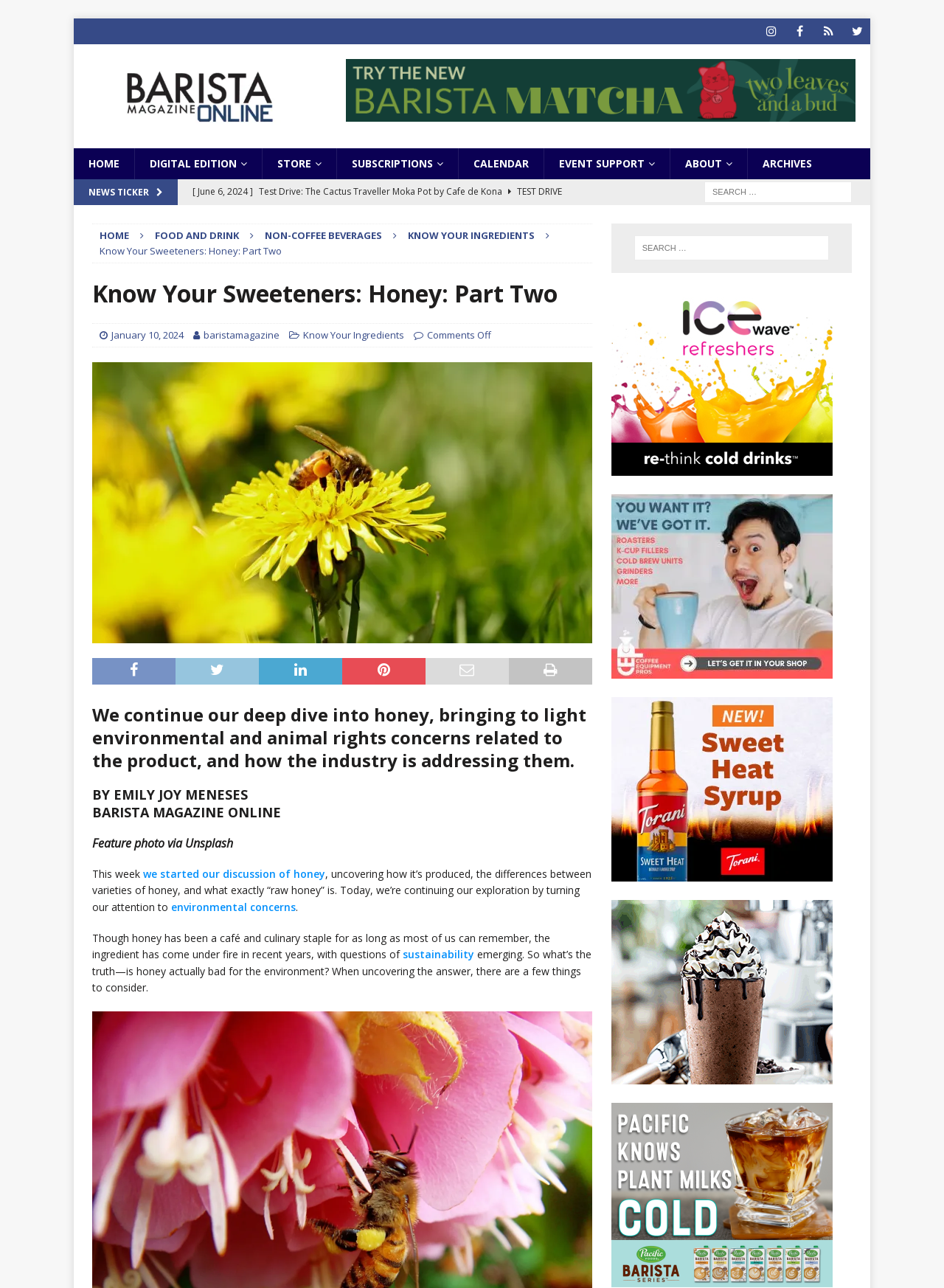What is the name of the magazine?
Look at the screenshot and respond with one word or a short phrase.

Barista Magazine